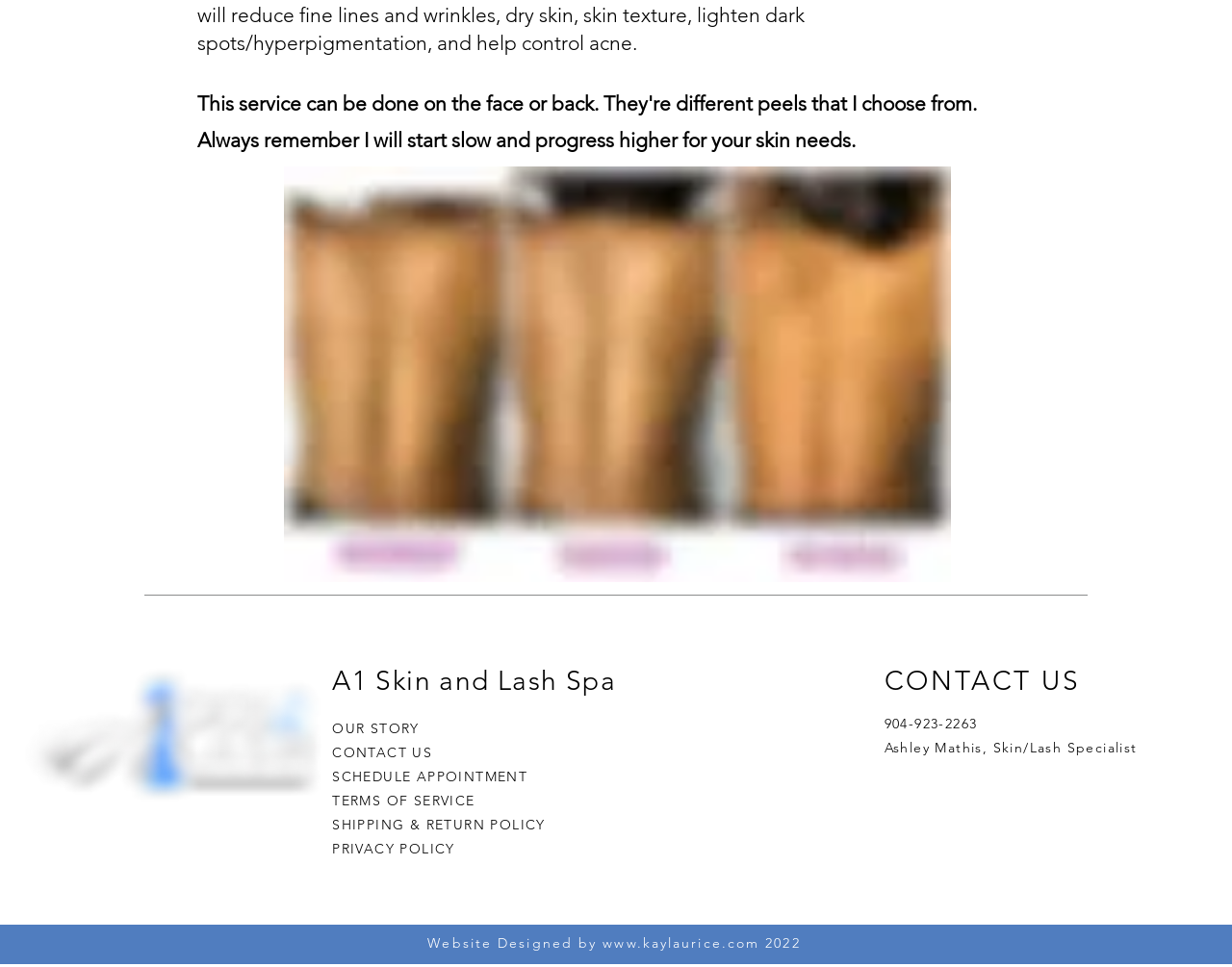Who designed the website?
Based on the image, answer the question with as much detail as possible.

The website designer's information can be found in the StaticText element with the text 'Website Designed by www.kaylaurice.com 2022' located at [0.347, 0.966, 0.65, 0.984]